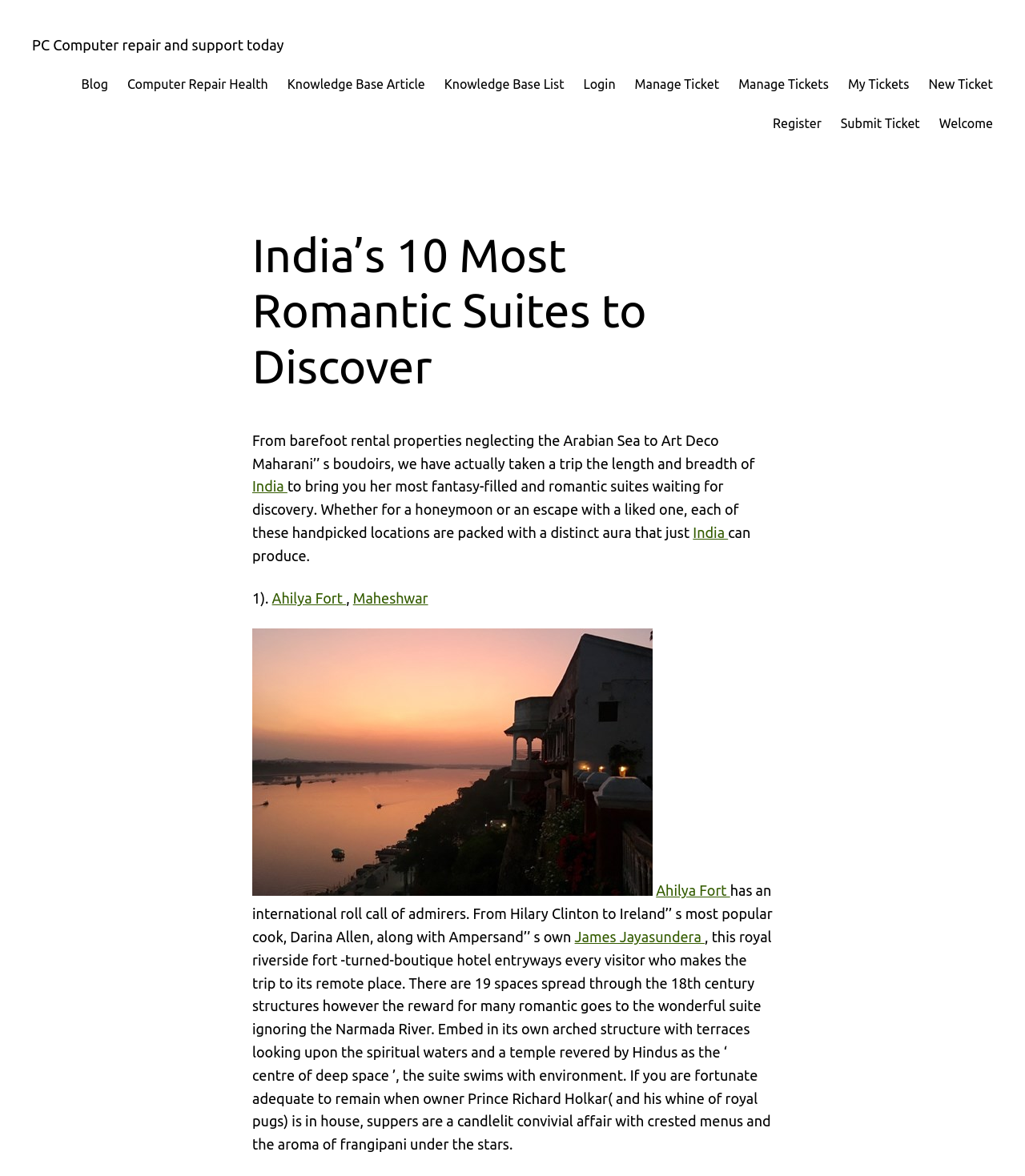Please find the bounding box coordinates of the element that needs to be clicked to perform the following instruction: "Click on the 'Blog' link". The bounding box coordinates should be four float numbers between 0 and 1, represented as [left, top, right, bottom].

[0.079, 0.063, 0.105, 0.081]